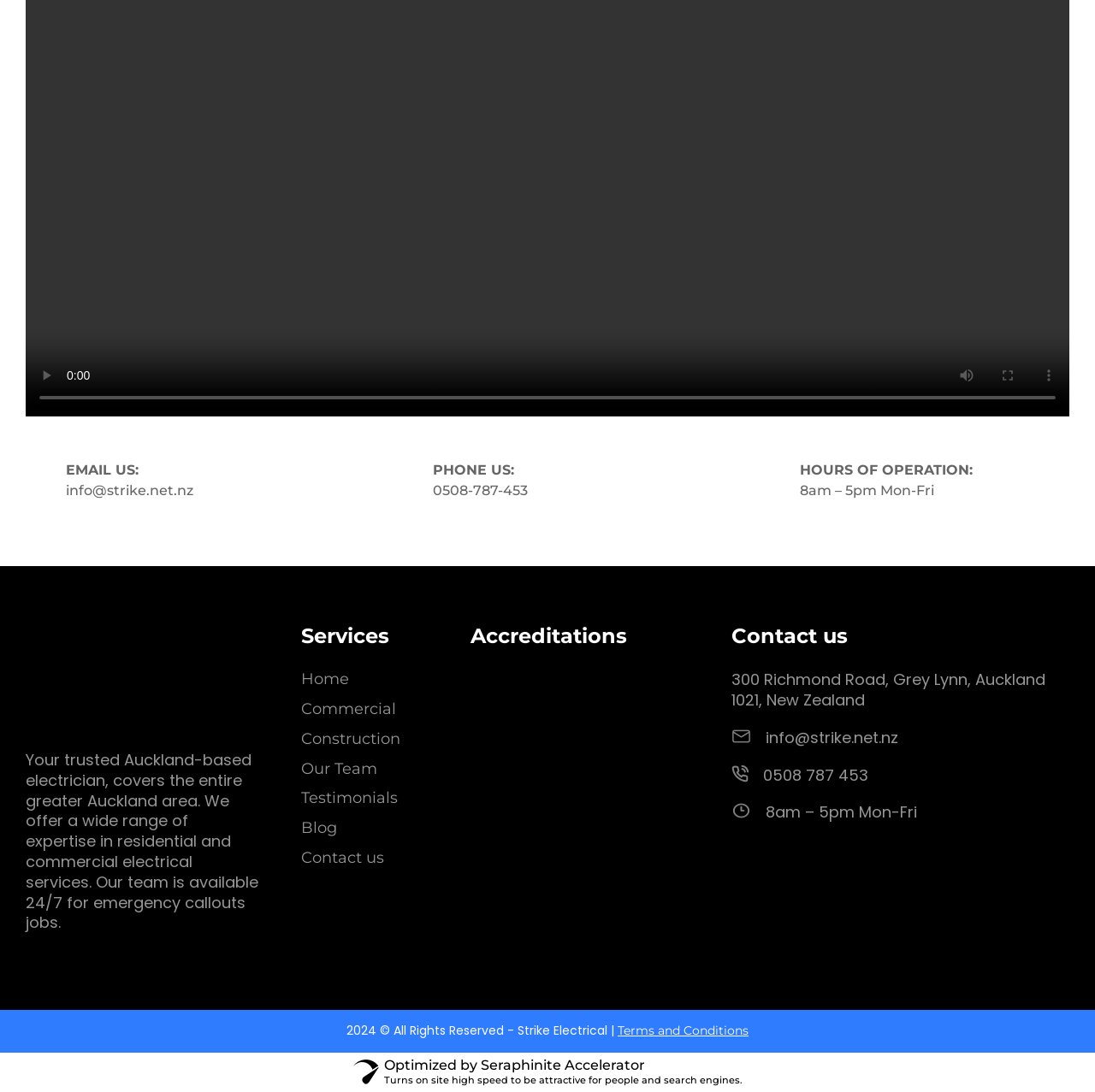Provide a short answer to the following question with just one word or phrase: What is the company's phone number?

0508 787 453